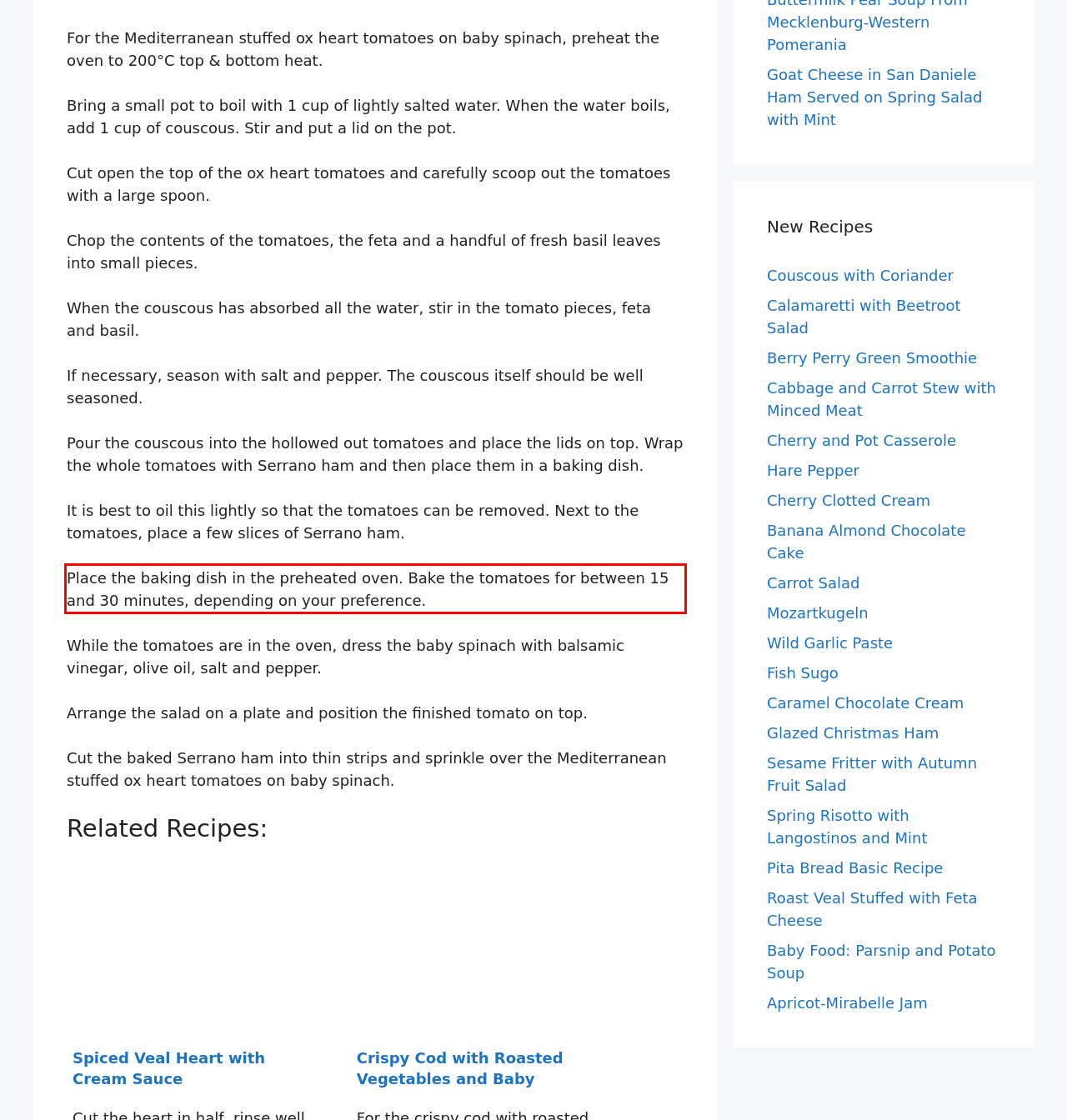Identify the text within the red bounding box on the webpage screenshot and generate the extracted text content.

Place the baking dish in the preheated oven. Bake the tomatoes for between 15 and 30 minutes, depending on your preference.